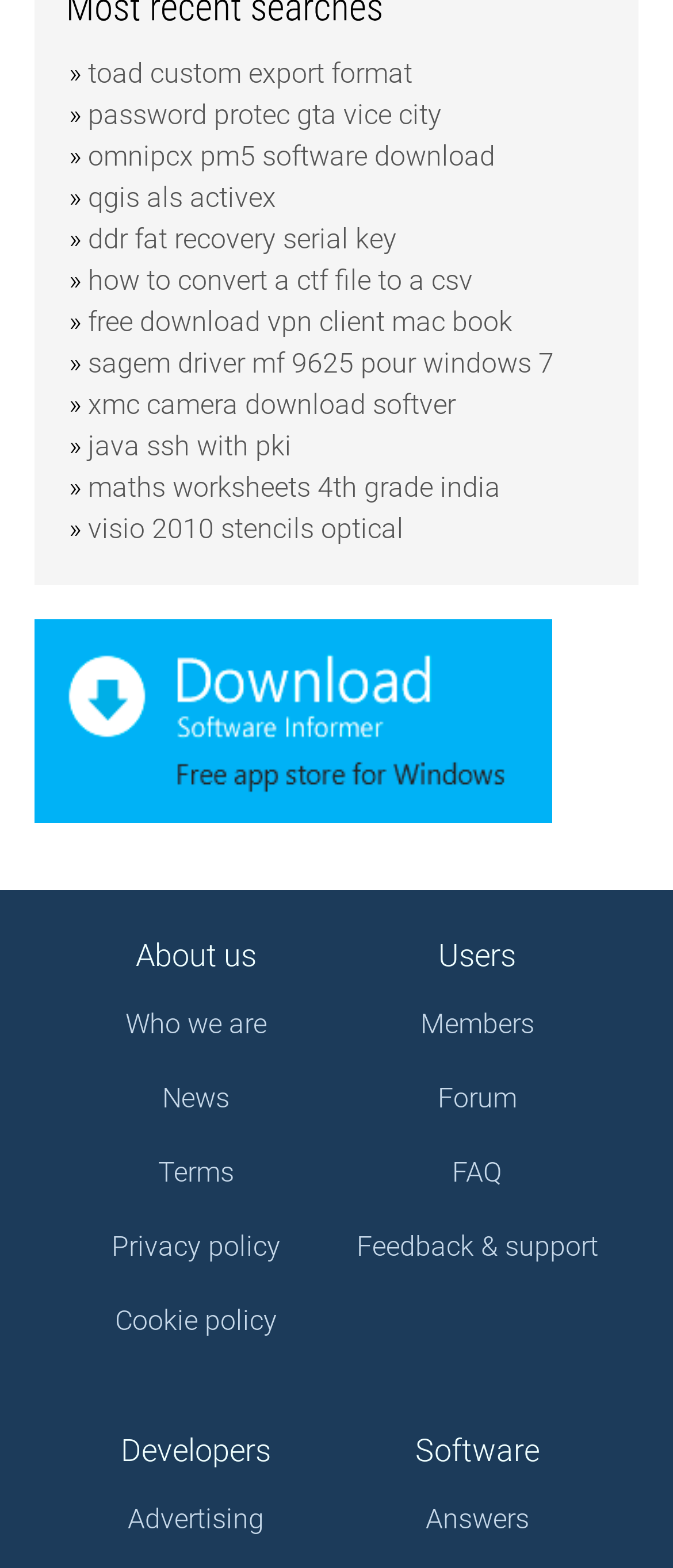Determine the bounding box coordinates for the element that should be clicked to follow this instruction: "go to about us". The coordinates should be given as four float numbers between 0 and 1, in the format [left, top, right, bottom].

[0.201, 0.597, 0.381, 0.62]